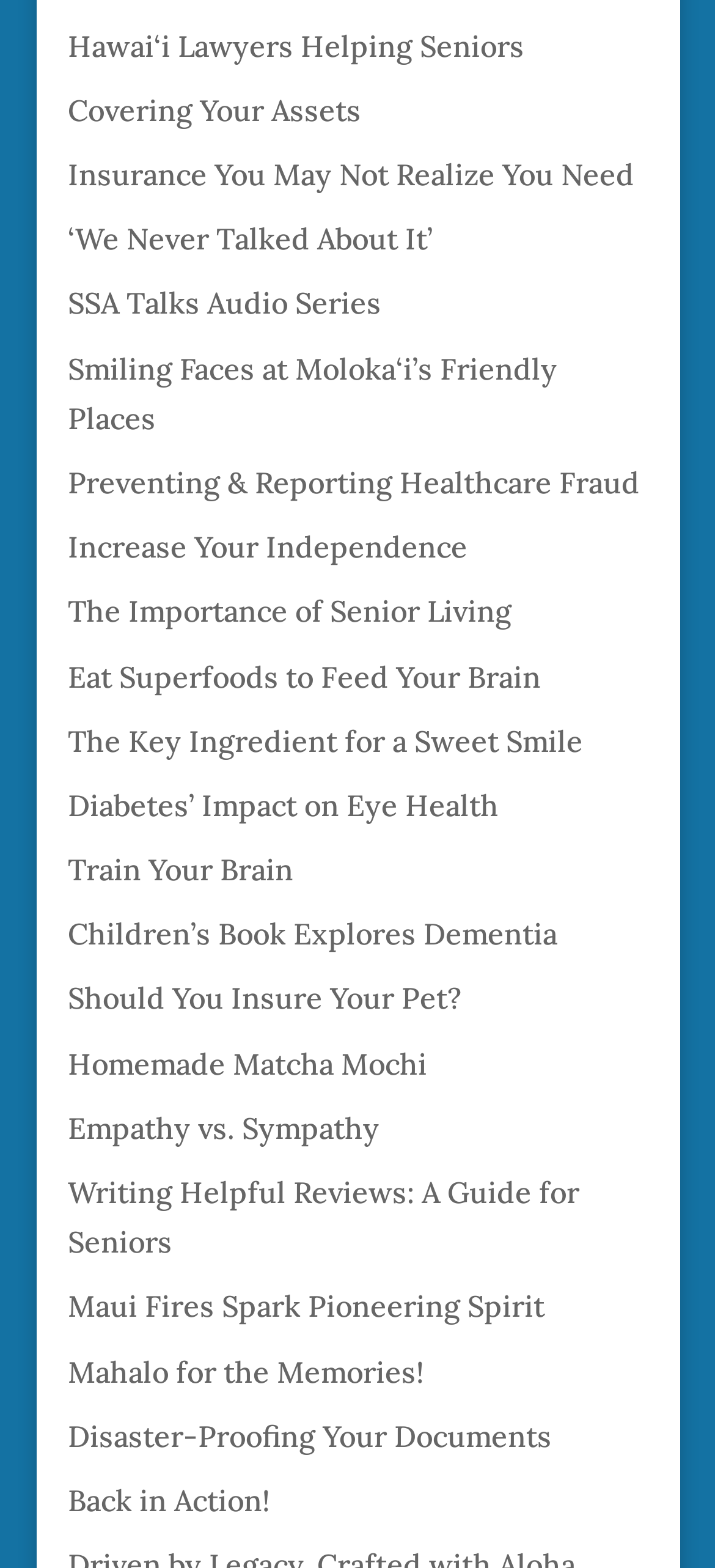Please locate the clickable area by providing the bounding box coordinates to follow this instruction: "Discover 'Eat Superfoods to Feed Your Brain'".

[0.095, 0.419, 0.757, 0.443]